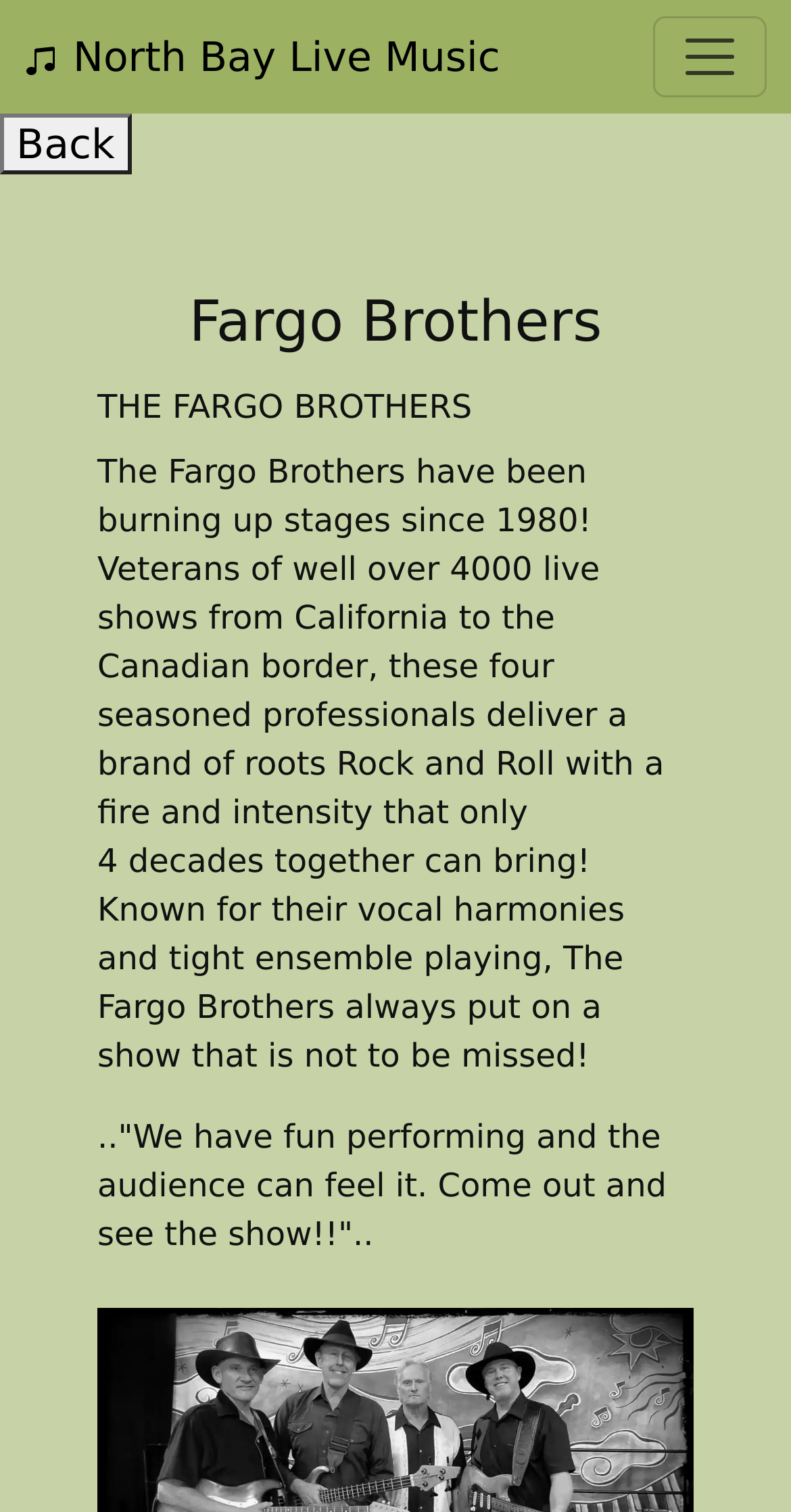Provide the bounding box coordinates of the HTML element described as: "Back". The bounding box coordinates should be four float numbers between 0 and 1, i.e., [left, top, right, bottom].

[0.0, 0.075, 0.166, 0.115]